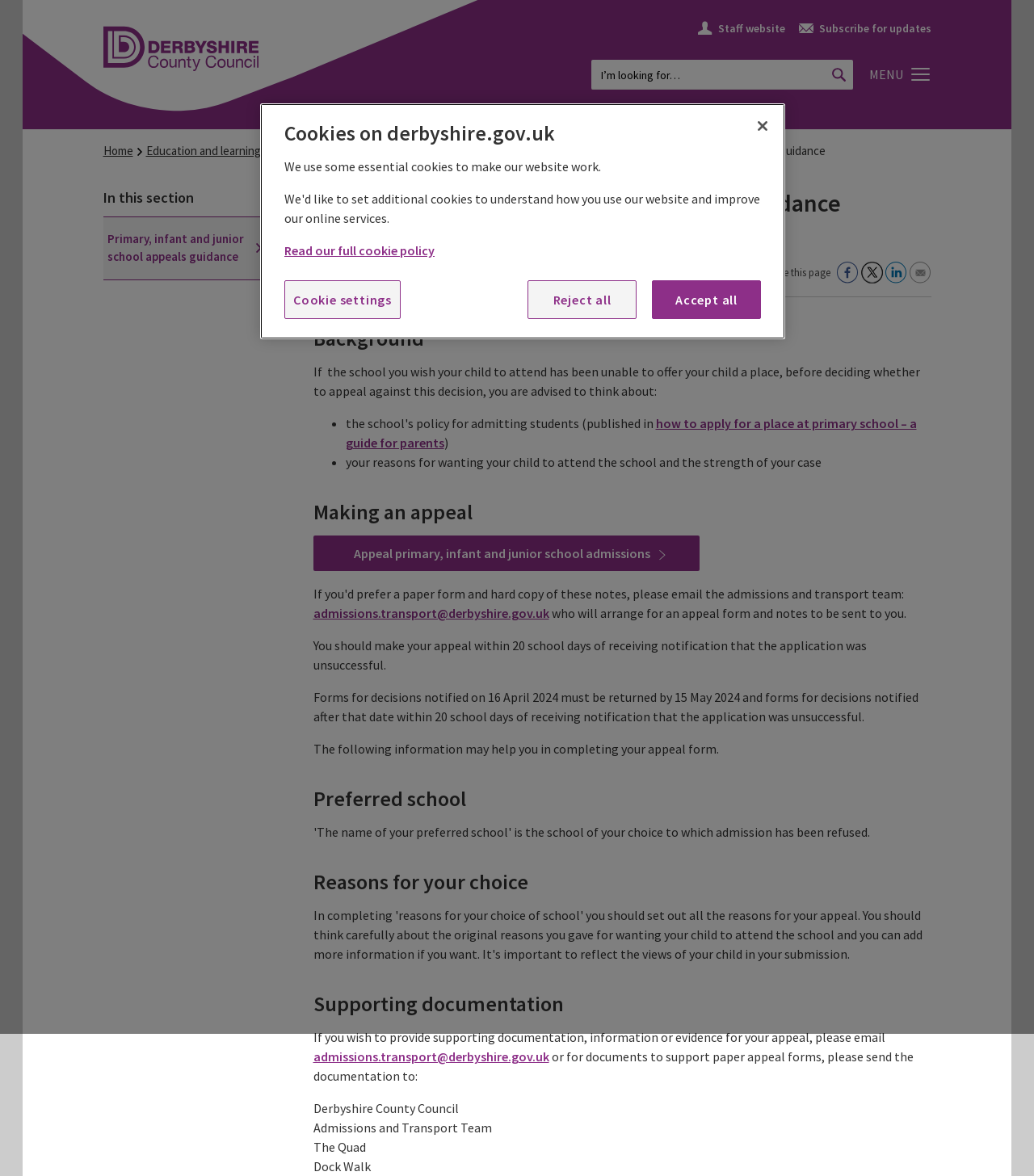Please provide the bounding box coordinates for the UI element as described: "Accept all". The coordinates must be four floats between 0 and 1, represented as [left, top, right, bottom].

[0.63, 0.238, 0.736, 0.271]